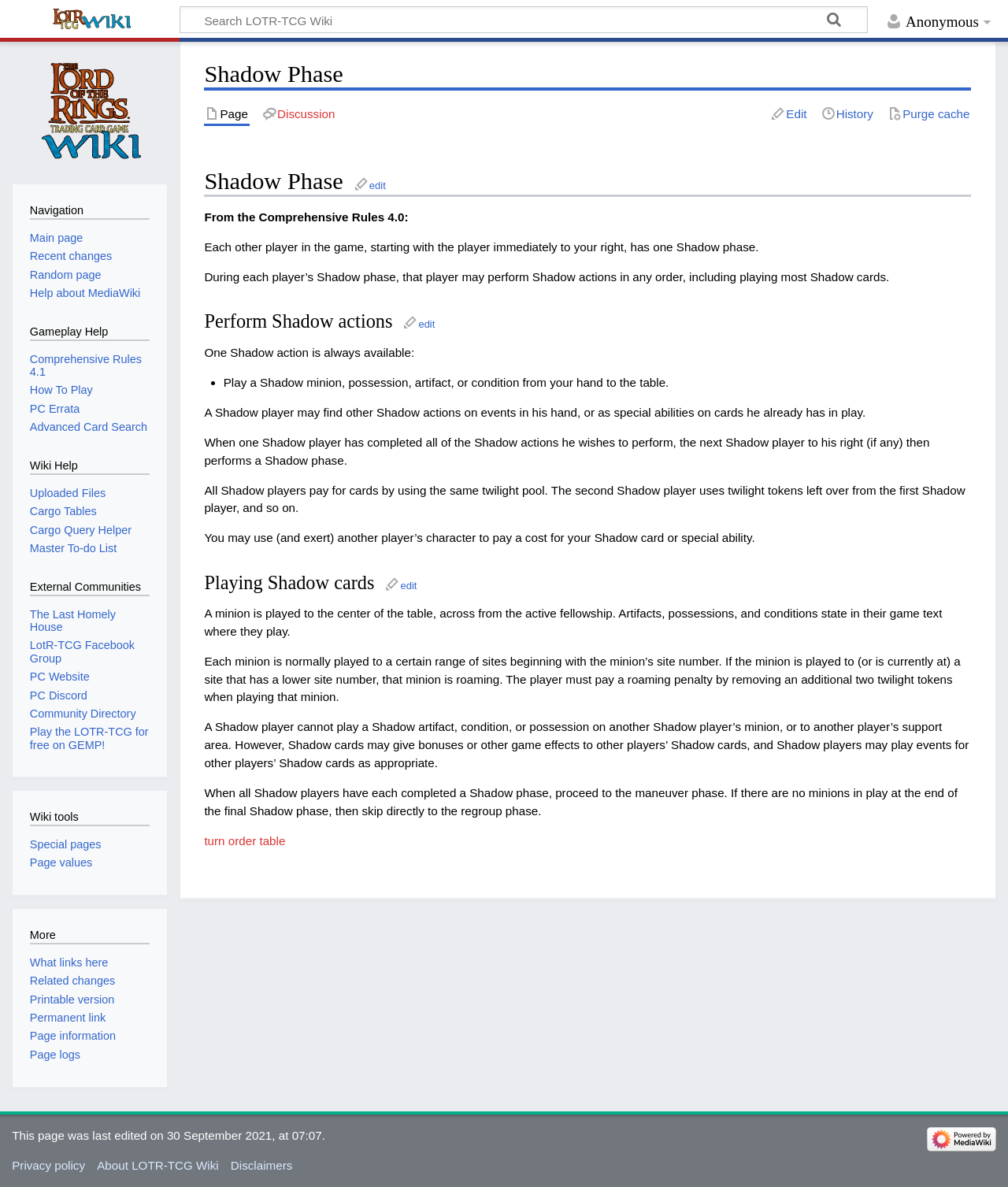Determine the bounding box coordinates of the element that should be clicked to execute the following command: "Search for a topic".

None